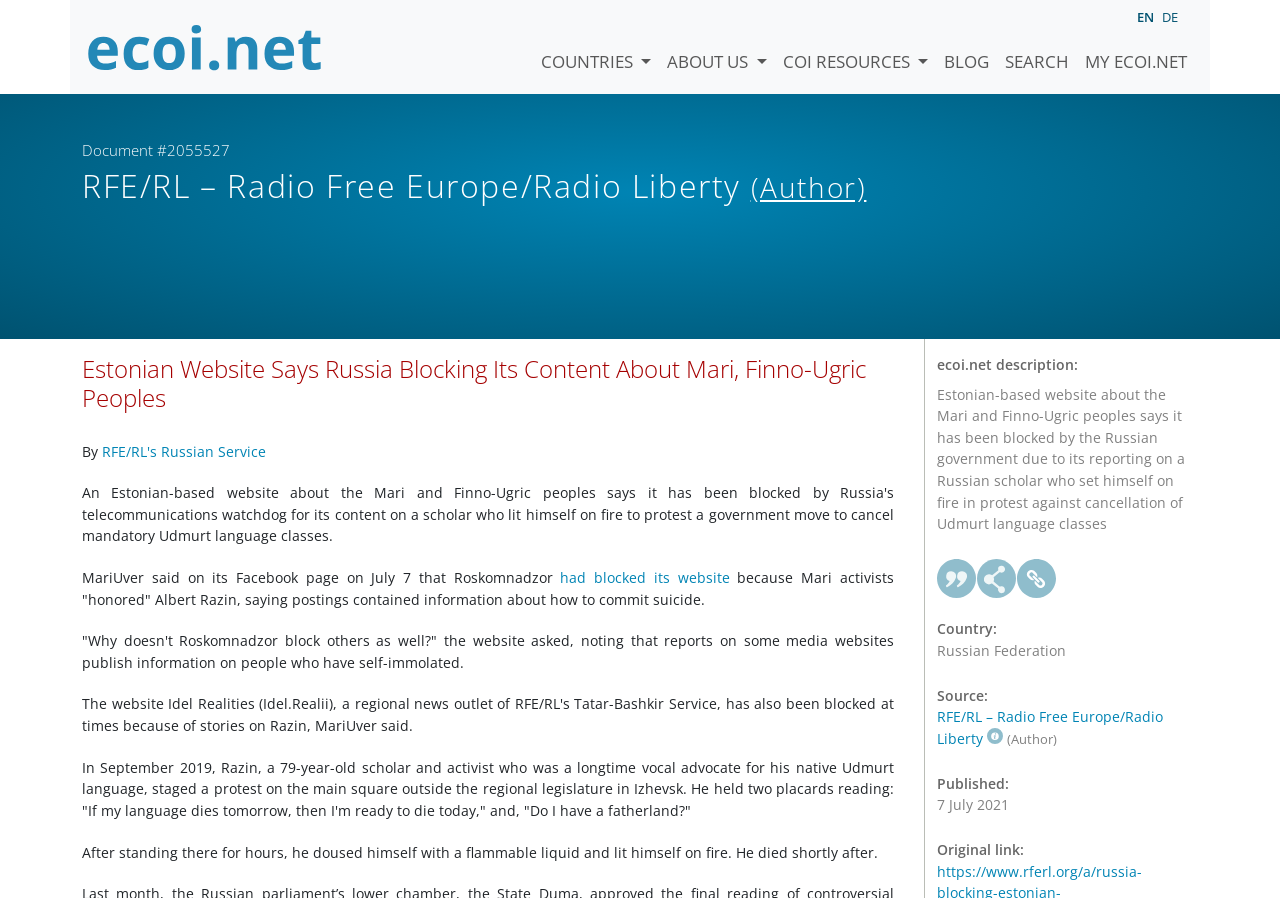Please identify the bounding box coordinates of the area that needs to be clicked to fulfill the following instruction: "visit the ecoi.net website."

[0.066, 0.017, 0.254, 0.088]